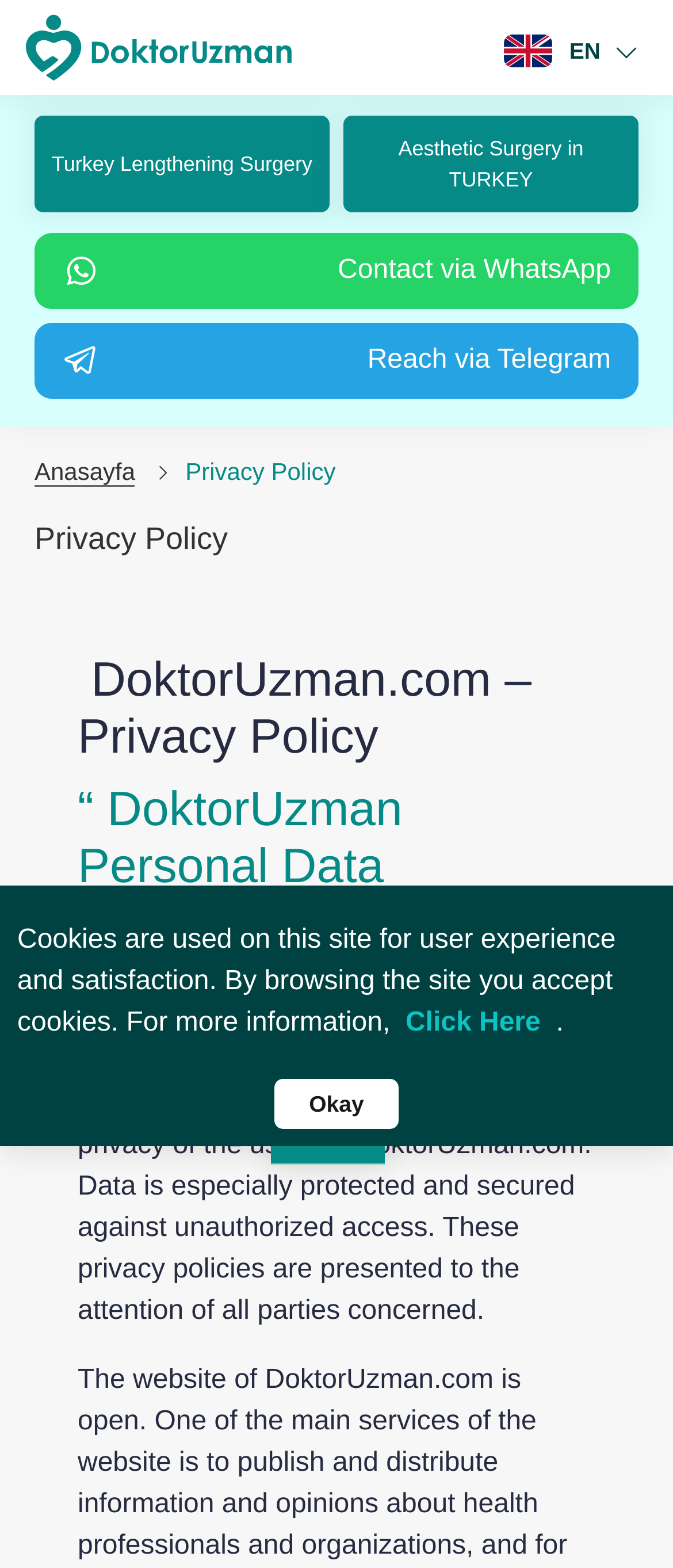What is the name of the website?
Using the image, respond with a single word or phrase.

DoktorUzman.com